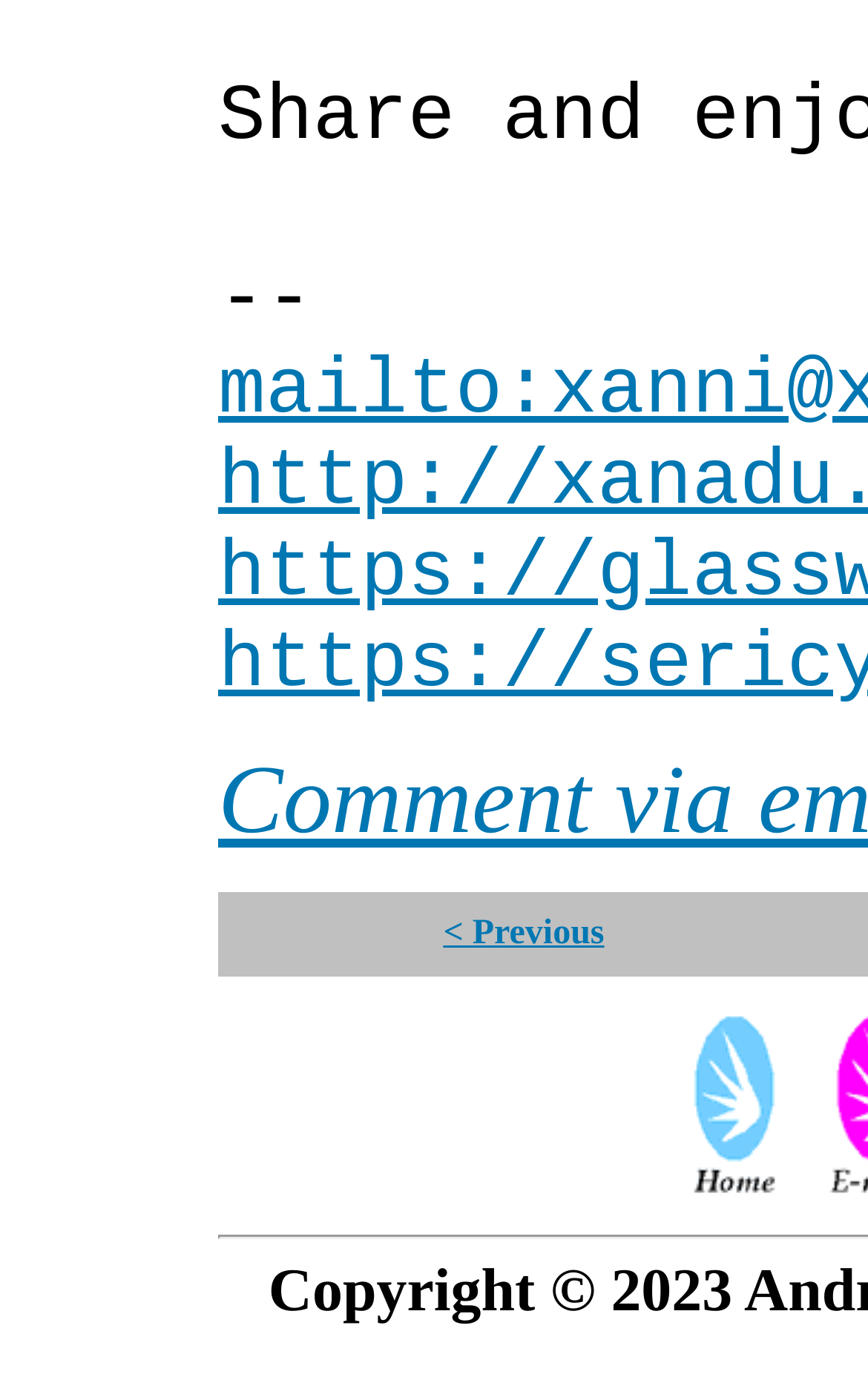Find the bounding box coordinates for the HTML element specified by: "< Previous".

[0.511, 0.575, 0.696, 0.602]